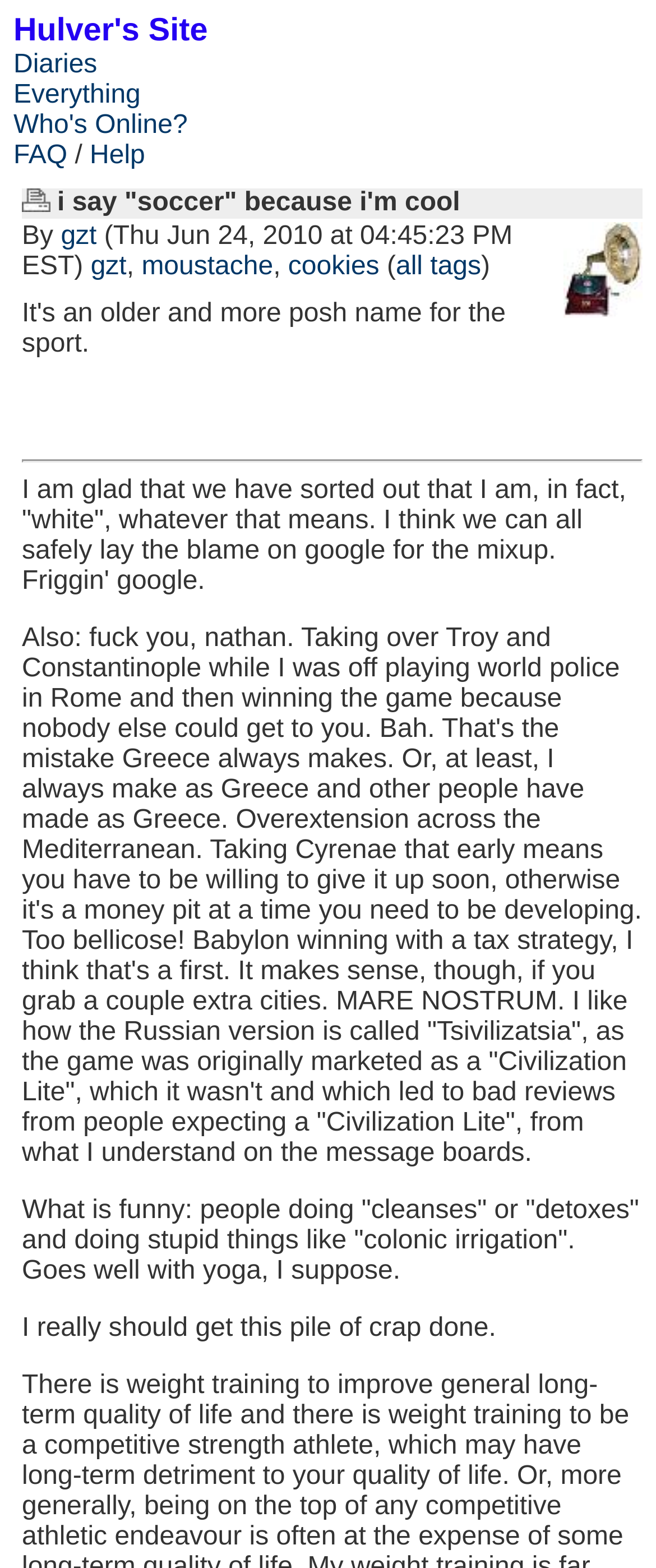Determine the bounding box for the described HTML element: "alt="Print Story"". Ensure the coordinates are four float numbers between 0 and 1 in the format [left, top, right, bottom].

[0.033, 0.121, 0.077, 0.139]